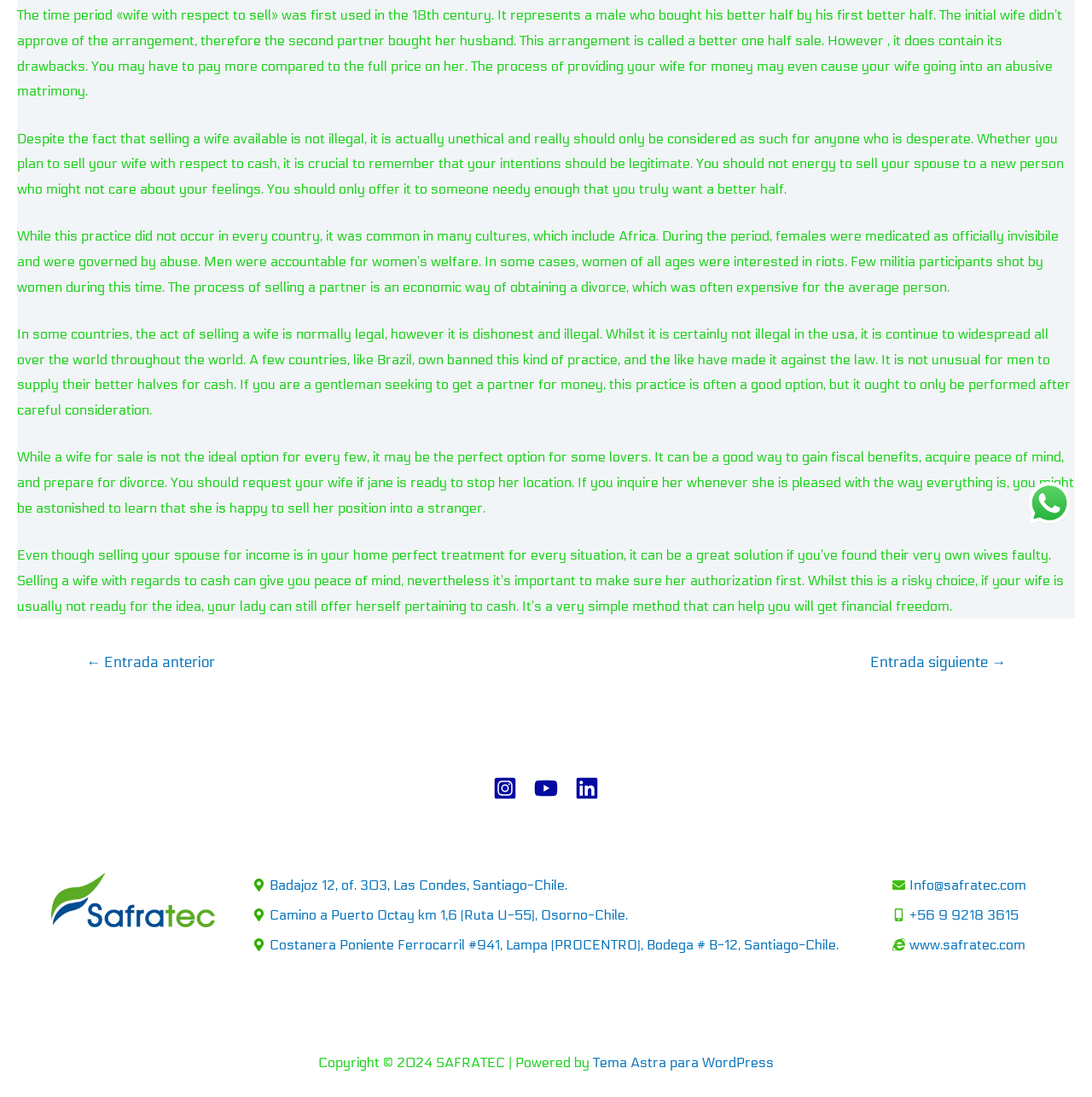Find the bounding box coordinates for the HTML element described in this sentence: "authority in backcountry travel". Provide the coordinates as four float numbers between 0 and 1, in the format [left, top, right, bottom].

None